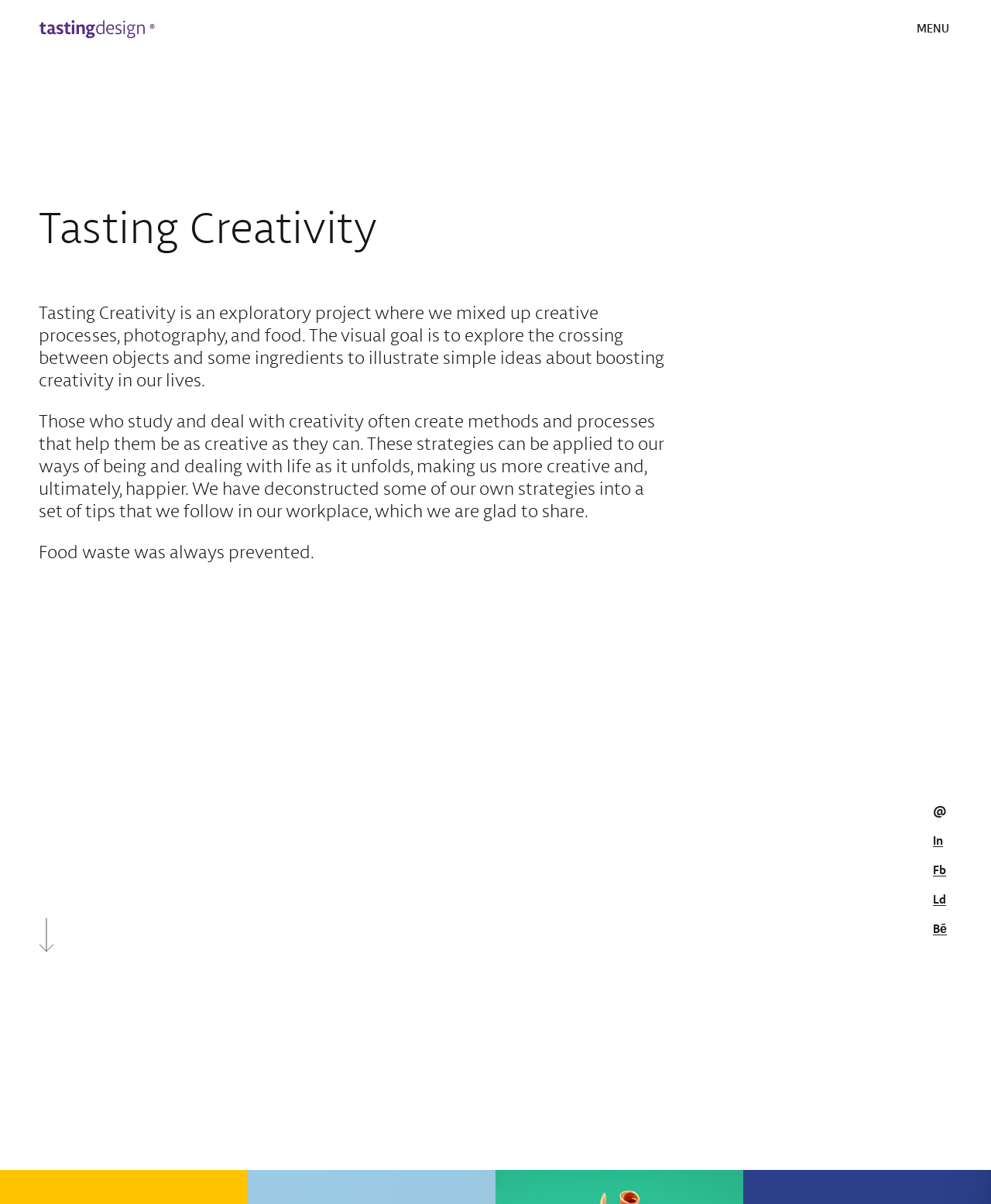Please provide the bounding box coordinates in the format (top-left x, top-left y, bottom-right x, bottom-right y). Remember, all values are floating point numbers between 0 and 1. What is the bounding box coordinate of the region described as: Request quote

[0.805, 0.776, 0.883, 0.789]